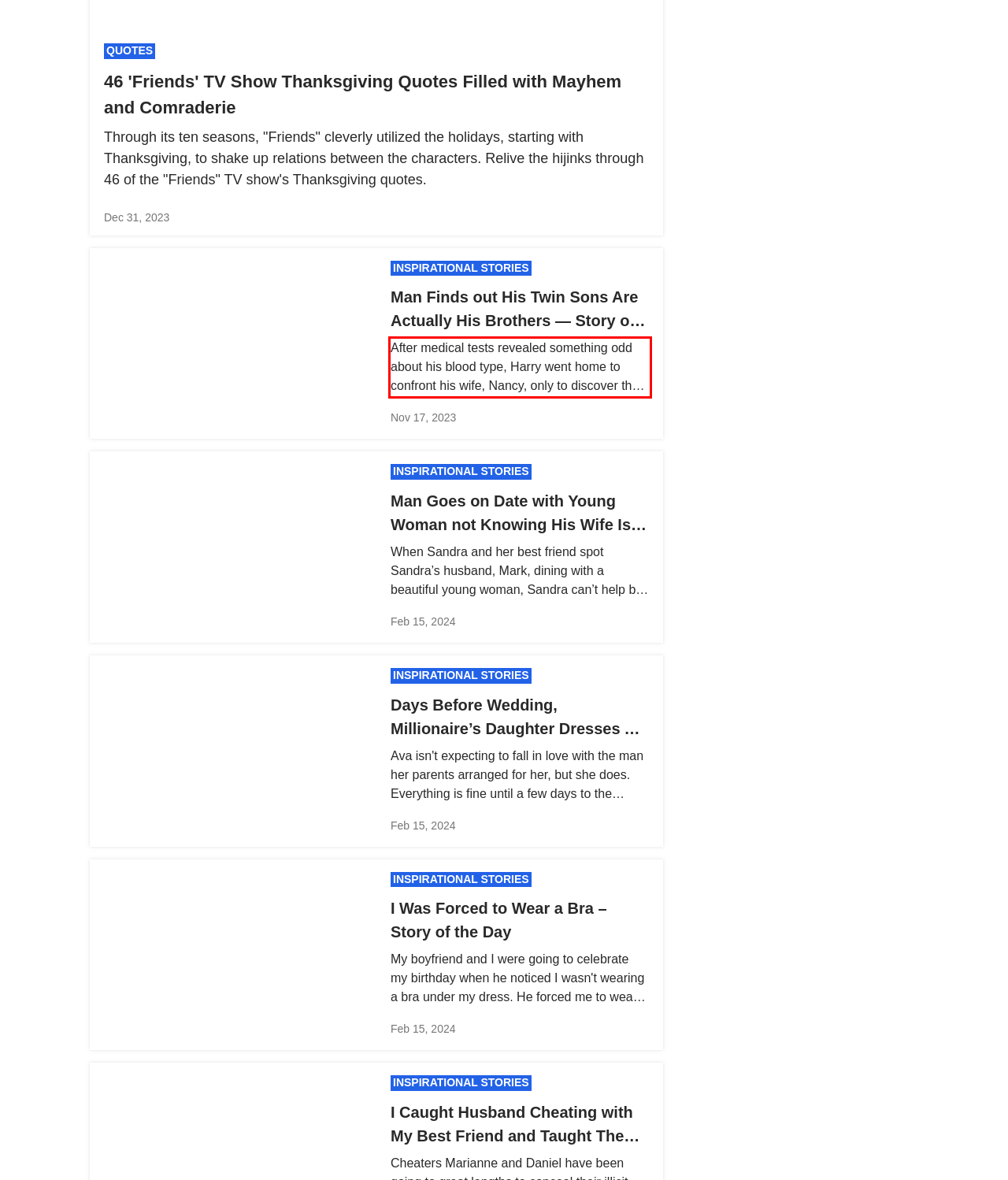Identify and transcribe the text content enclosed by the red bounding box in the given screenshot.

After medical tests revealed something odd about his blood type, Harry went home to confront his wife, Nancy, only to discover that the life they'd built over the last 12 years was a lie. But would he let this revelation ruin his family?